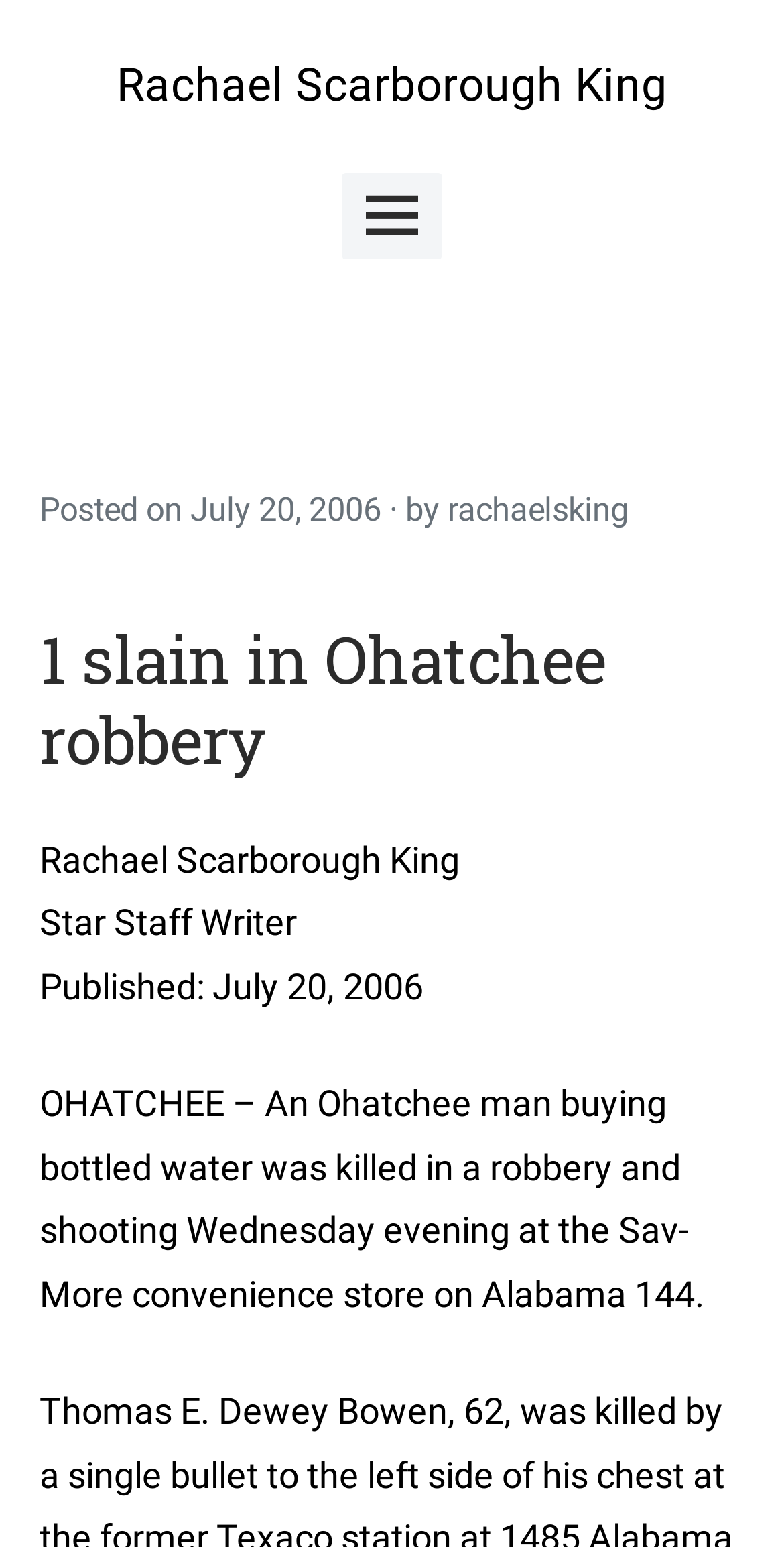Use a single word or phrase to answer the question:
Who is the author of the article?

Rachael Scarborough King